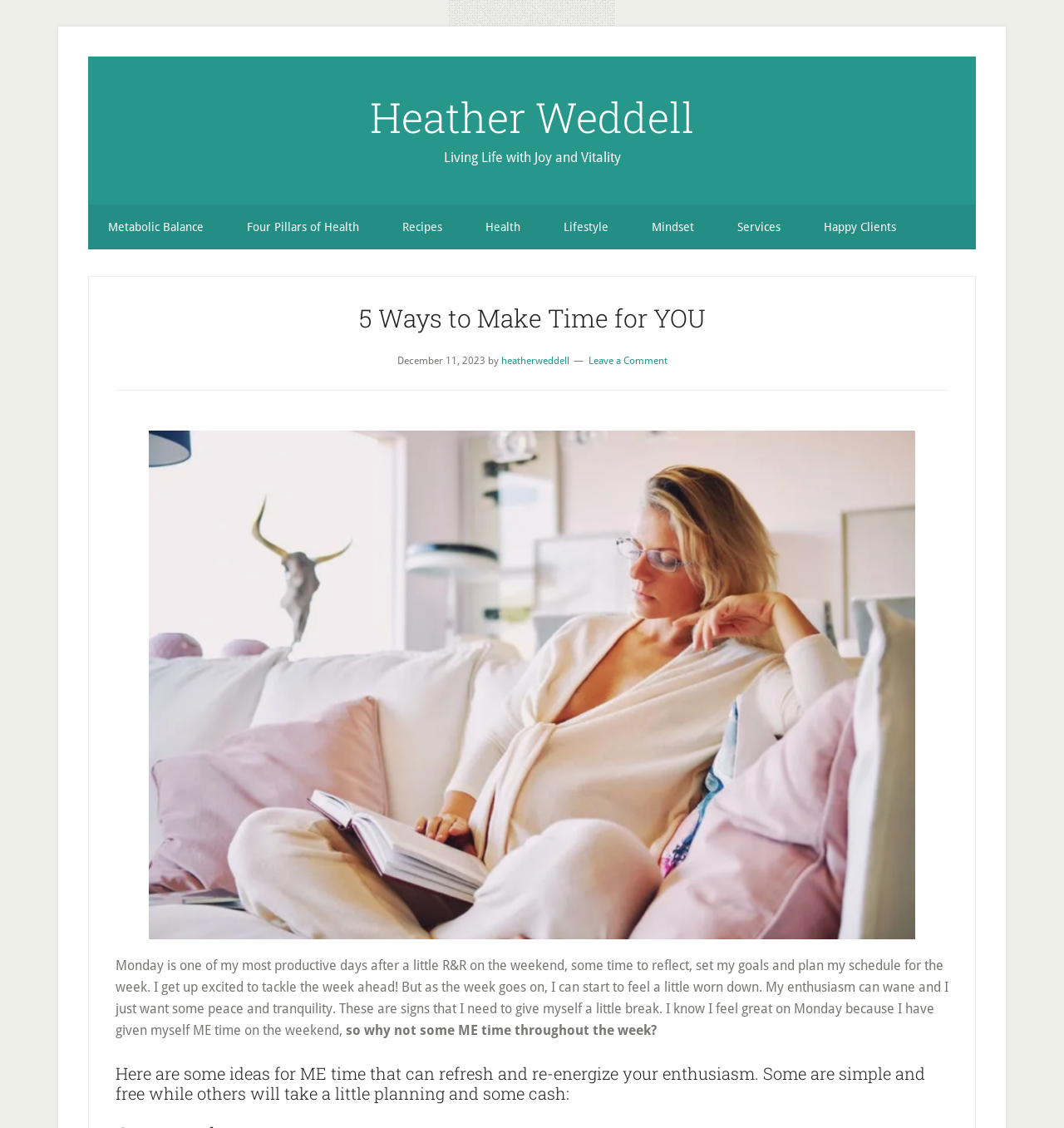Identify the bounding box coordinates of the element to click to follow this instruction: 'Click on the 'Metabolic Balance' link'. Ensure the coordinates are four float values between 0 and 1, provided as [left, top, right, bottom].

[0.083, 0.181, 0.21, 0.221]